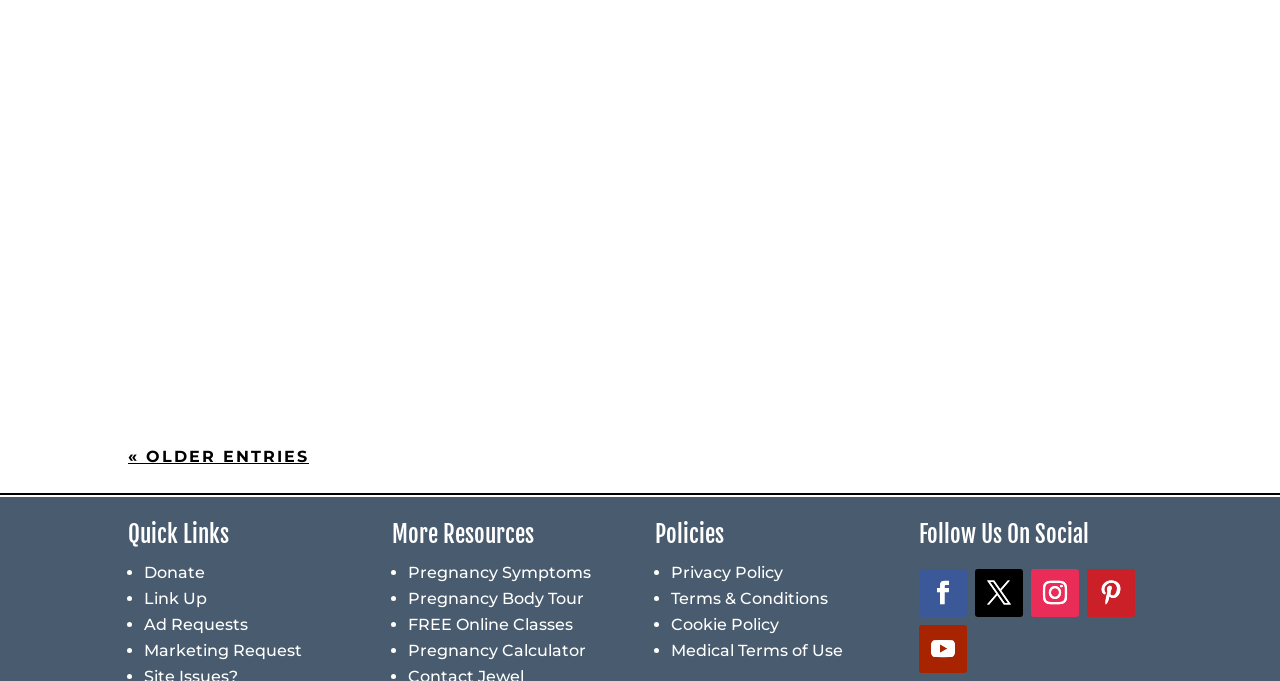Please indicate the bounding box coordinates for the clickable area to complete the following task: "Learn about 'Pregnancy Symptoms'". The coordinates should be specified as four float numbers between 0 and 1, i.e., [left, top, right, bottom].

[0.318, 0.826, 0.461, 0.854]